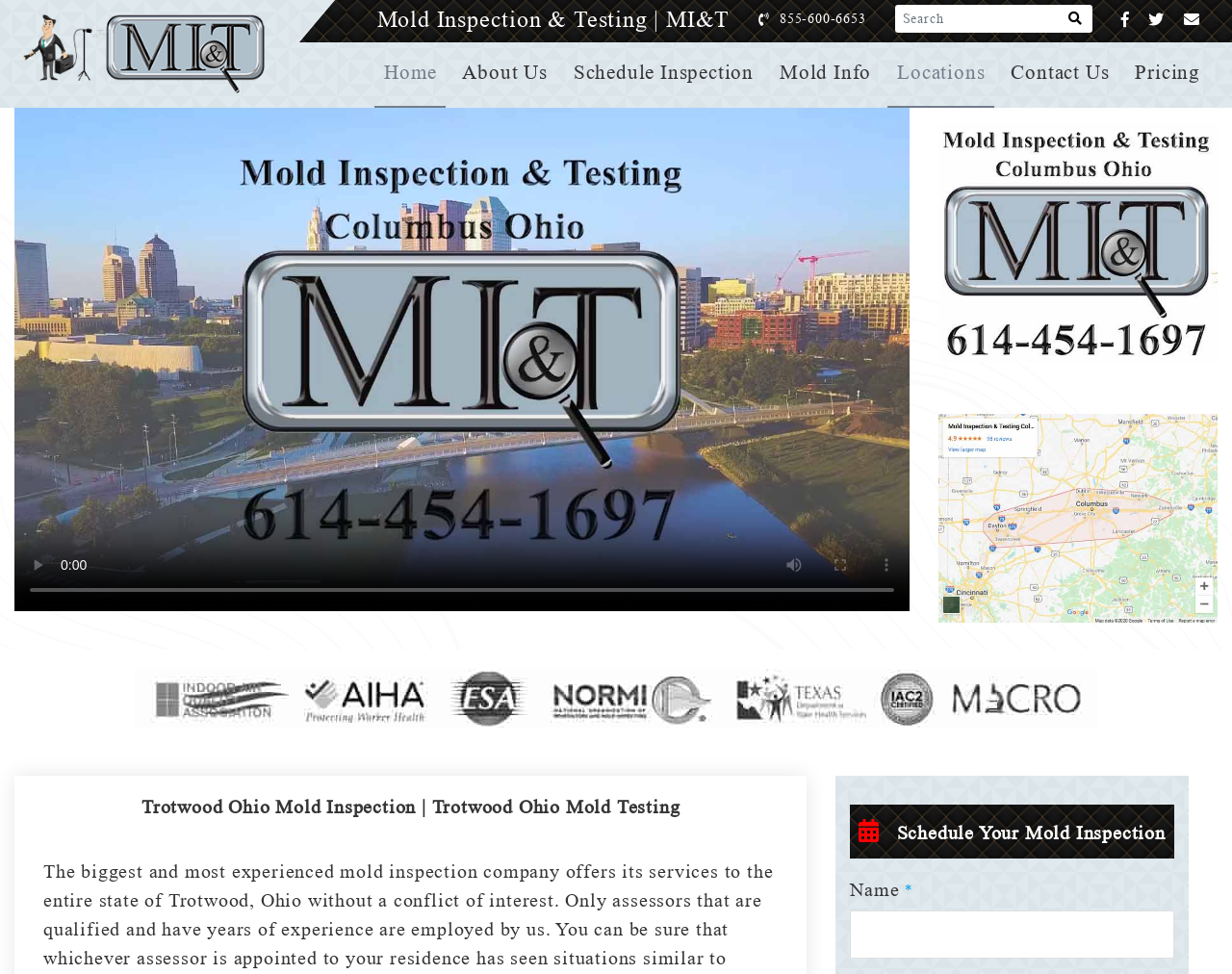Give a concise answer of one word or phrase to the question: 
What is the phone number to schedule an inspection?

855-600-6653